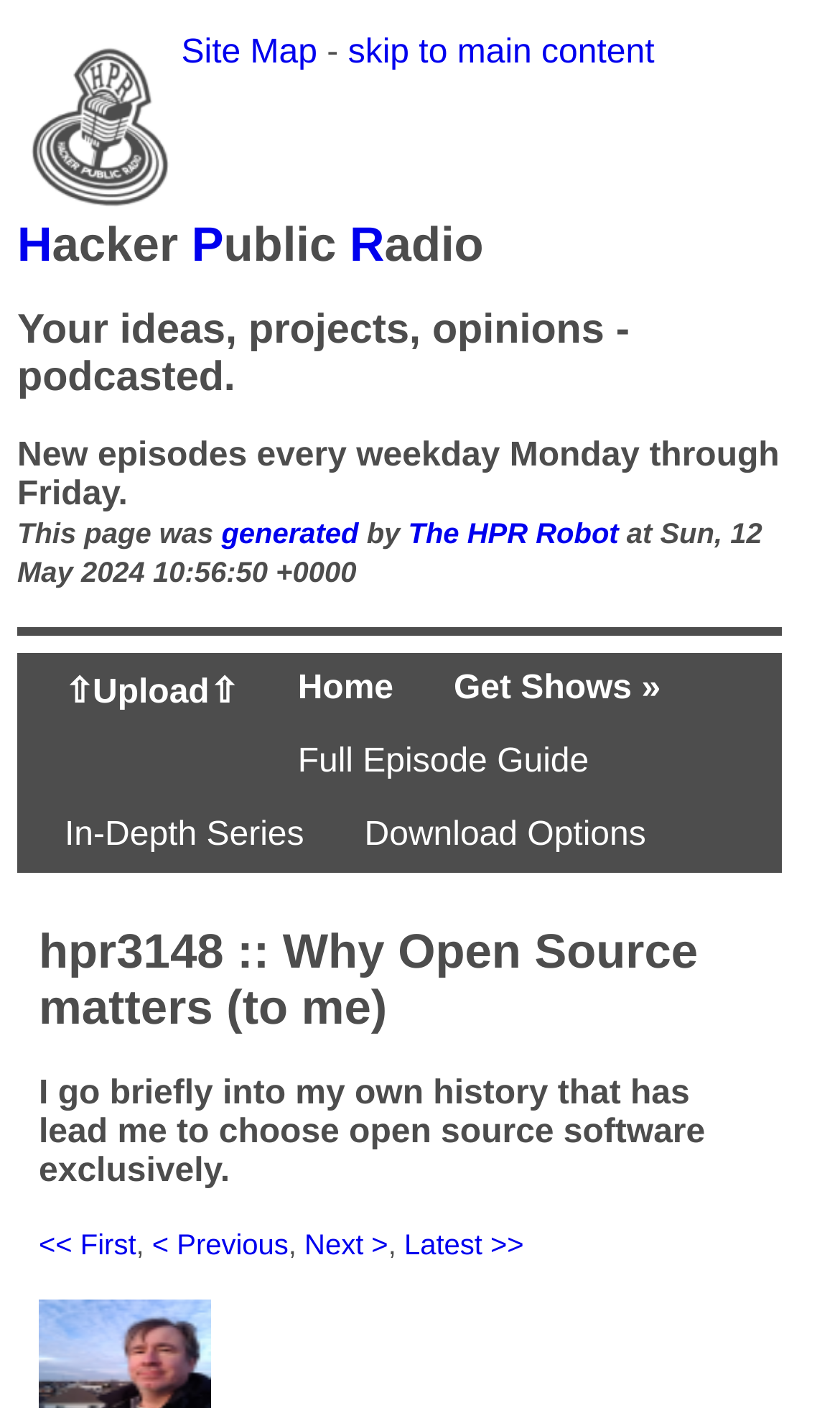Describe in detail what you see on the webpage.

The webpage is for Hacker Public Radio, a podcast that releases shows every weekday. At the top left corner, there is an image of the HPR logo. Next to it, there are links to the site map and a skip to main content option. 

Below the logo, there is a heading that reads "Hacker Public Radio" with individual links to each word. Underneath, there is a subheading that describes the podcast as a platform for users to share their ideas, projects, and opinions. 

Further down, there is another heading that announces the release of new episodes every weekday, along with information about the page being generated by The HPR Robot. The generation time is also provided. 

Below this section, there is a horizontal separator line. Following the separator, there are several links, including "Upload", "Home", "Get Shows", "Full Episode Guide", "In-Depth Series", and "Download Options". 

The "Download Options" link is followed by a section that appears to be a podcast episode description. The episode is titled "Why Open Source matters (to me)" and has a brief summary. 

At the bottom of the page, there are navigation links to move through the podcast episodes, including "First", "Previous", "Next", and "Latest".